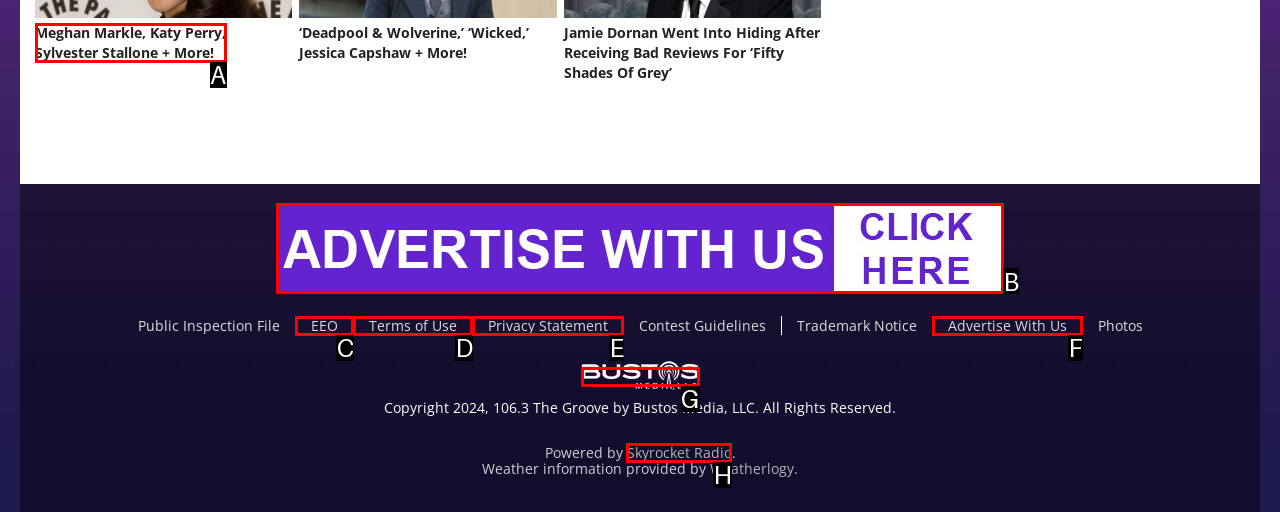Identify the correct UI element to click for this instruction: View the event details of UB40 Inner Circle and Third World
Respond with the appropriate option's letter from the provided choices directly.

B